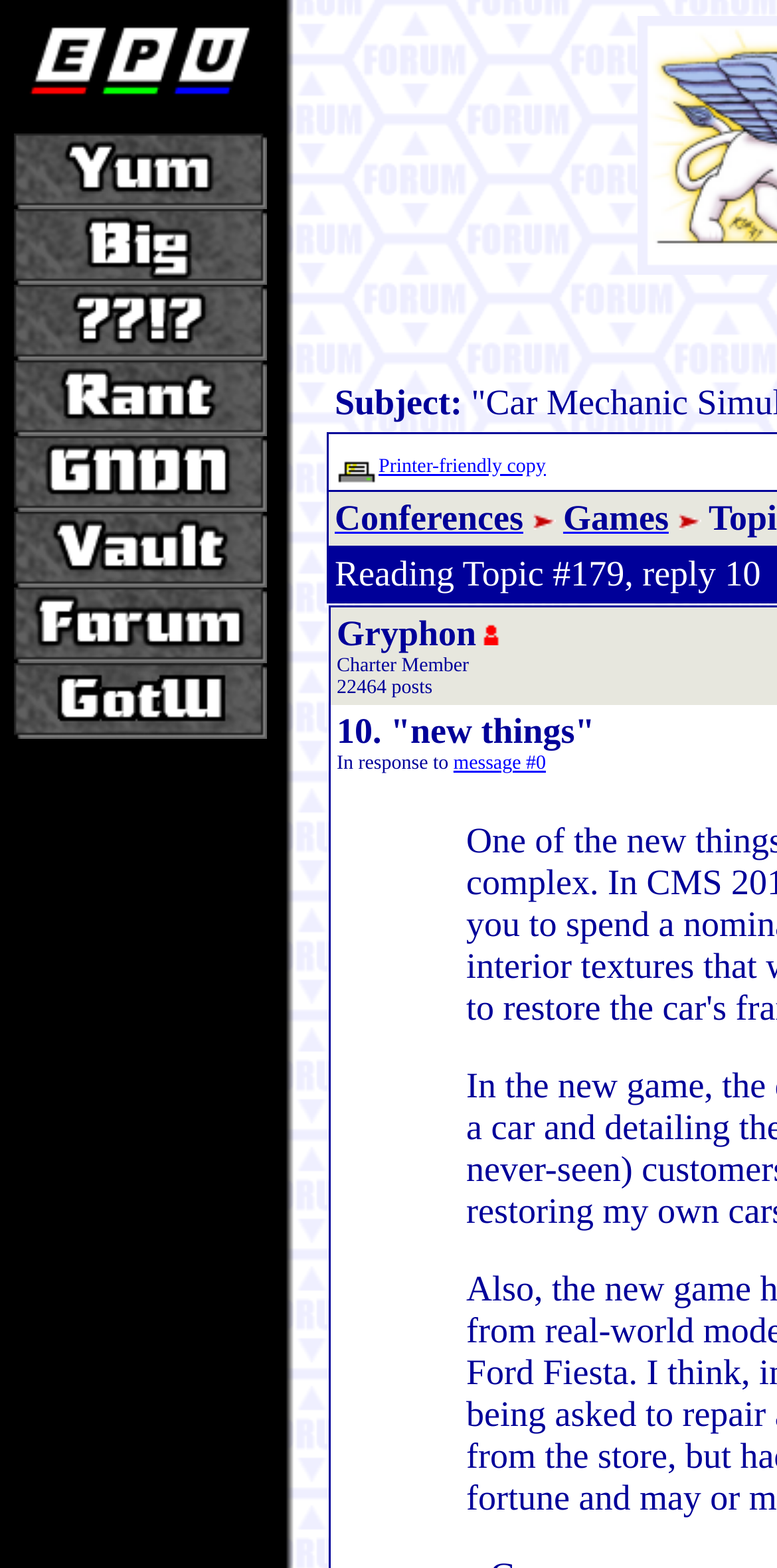Determine the coordinates of the bounding box for the clickable area needed to execute this instruction: "Click on Gun of the Week link".

[0.018, 0.455, 0.344, 0.476]